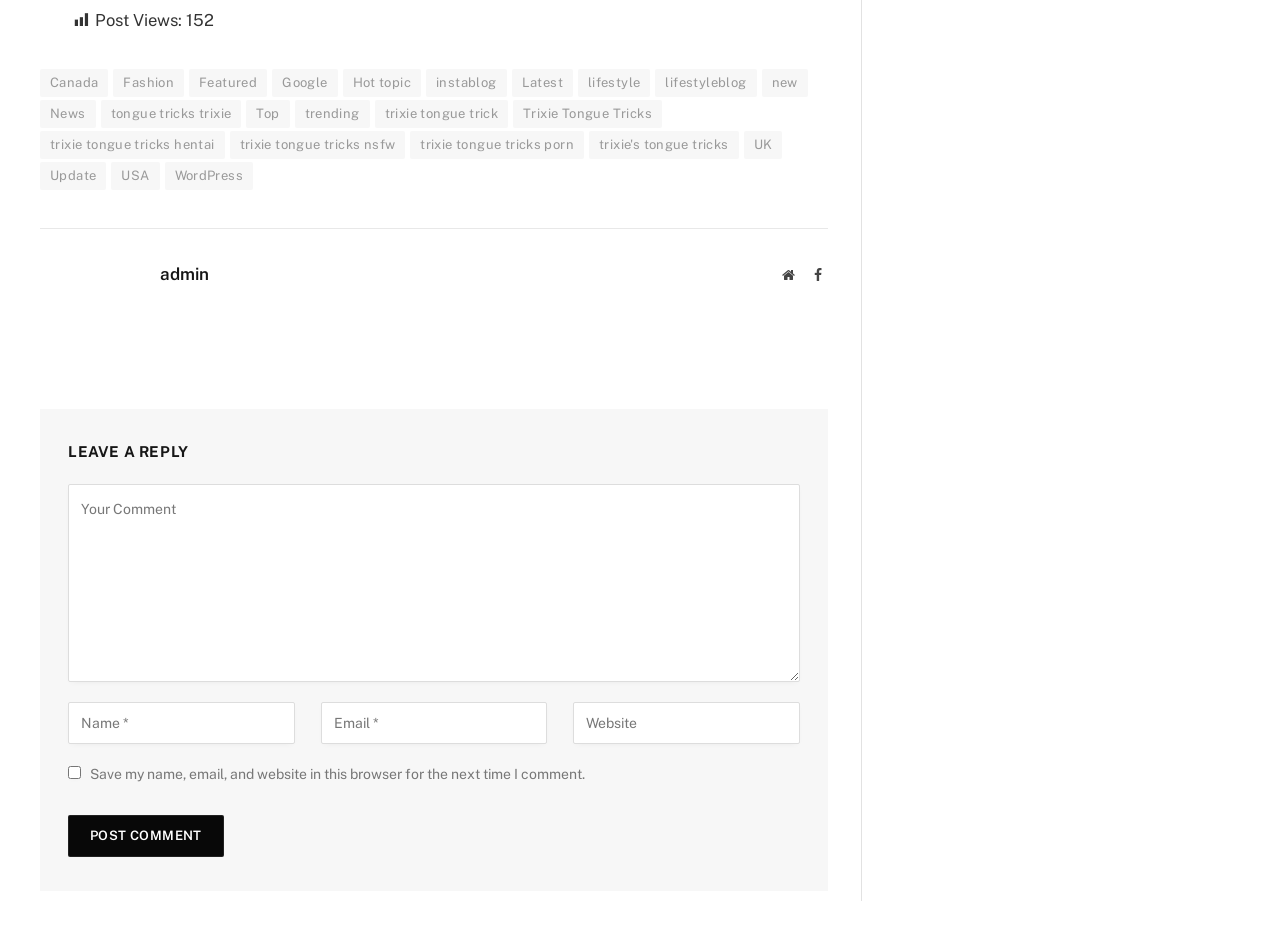Determine the bounding box coordinates for the area you should click to complete the following instruction: "Click on the 'admin' link".

[0.125, 0.285, 0.163, 0.307]